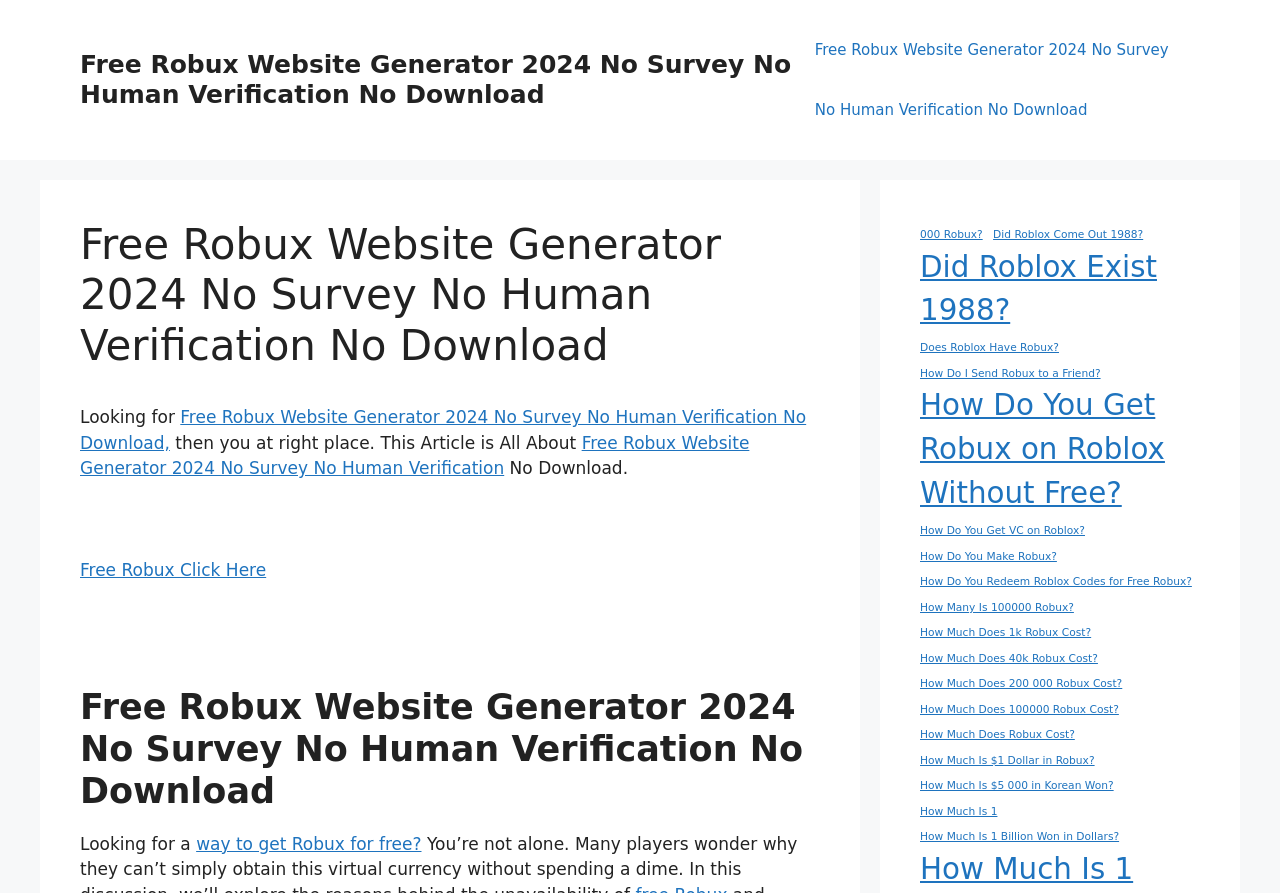Please answer the following question using a single word or phrase: What is the main topic of the article?

Free Robux Website Generator